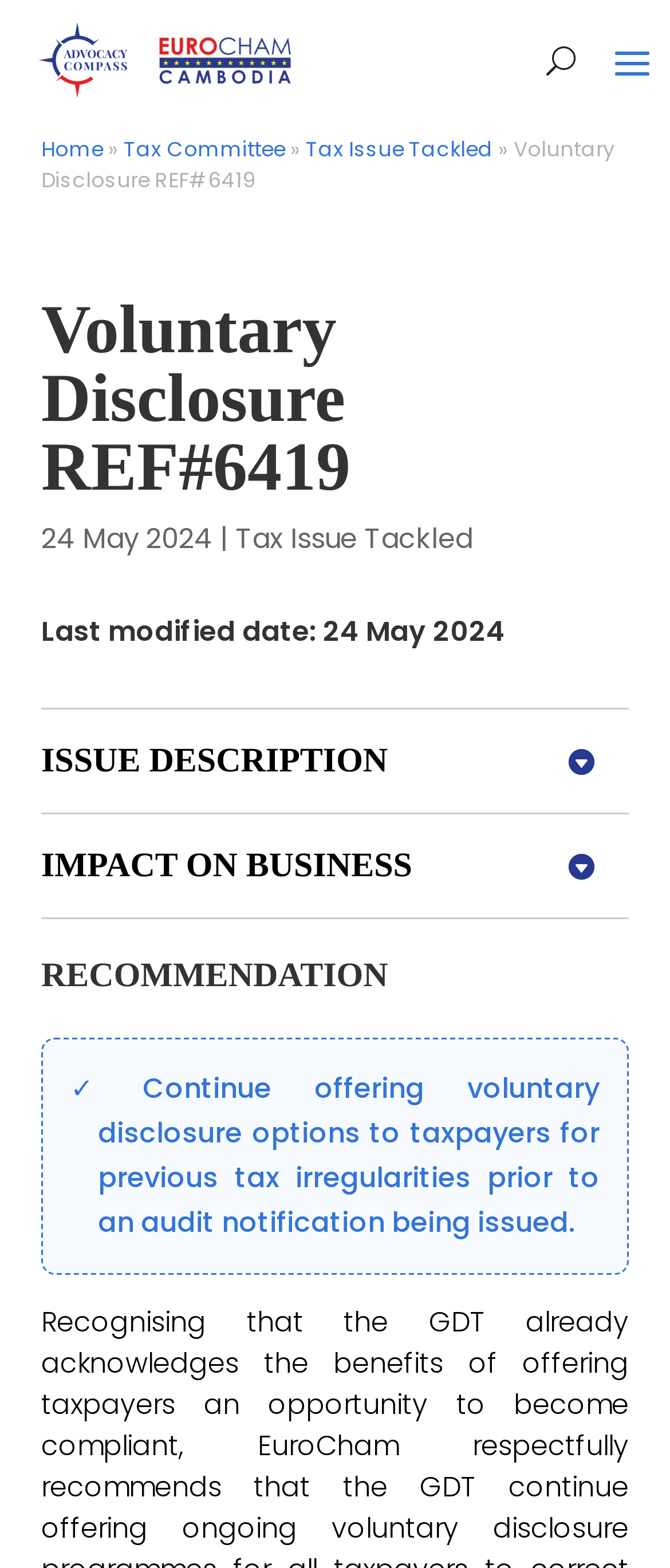Find the main header of the webpage and produce its text content.

Voluntary Disclosure REF#6419